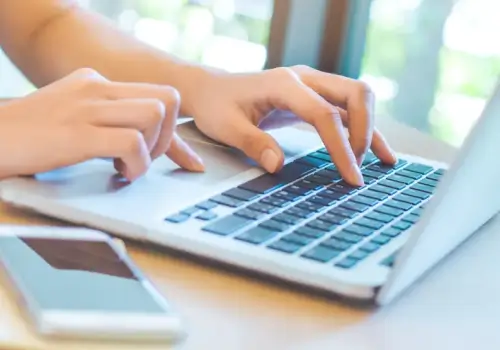Give an in-depth description of the image.

A close-up view of a person typing on a laptop keyboard, showcasing a blend of productivity and technology. The individual’s fingers are poised over the keys, indicating active engagement with their device. Nearby, a smartphone lies on the table, suggesting multitasking or communication while working. Soft, natural light filters through a window in the background, creating a warm and inviting atmosphere. This image perfectly encapsulates the modern work environment, where digital connectivity and personal devices play a crucial role in everyday tasks.